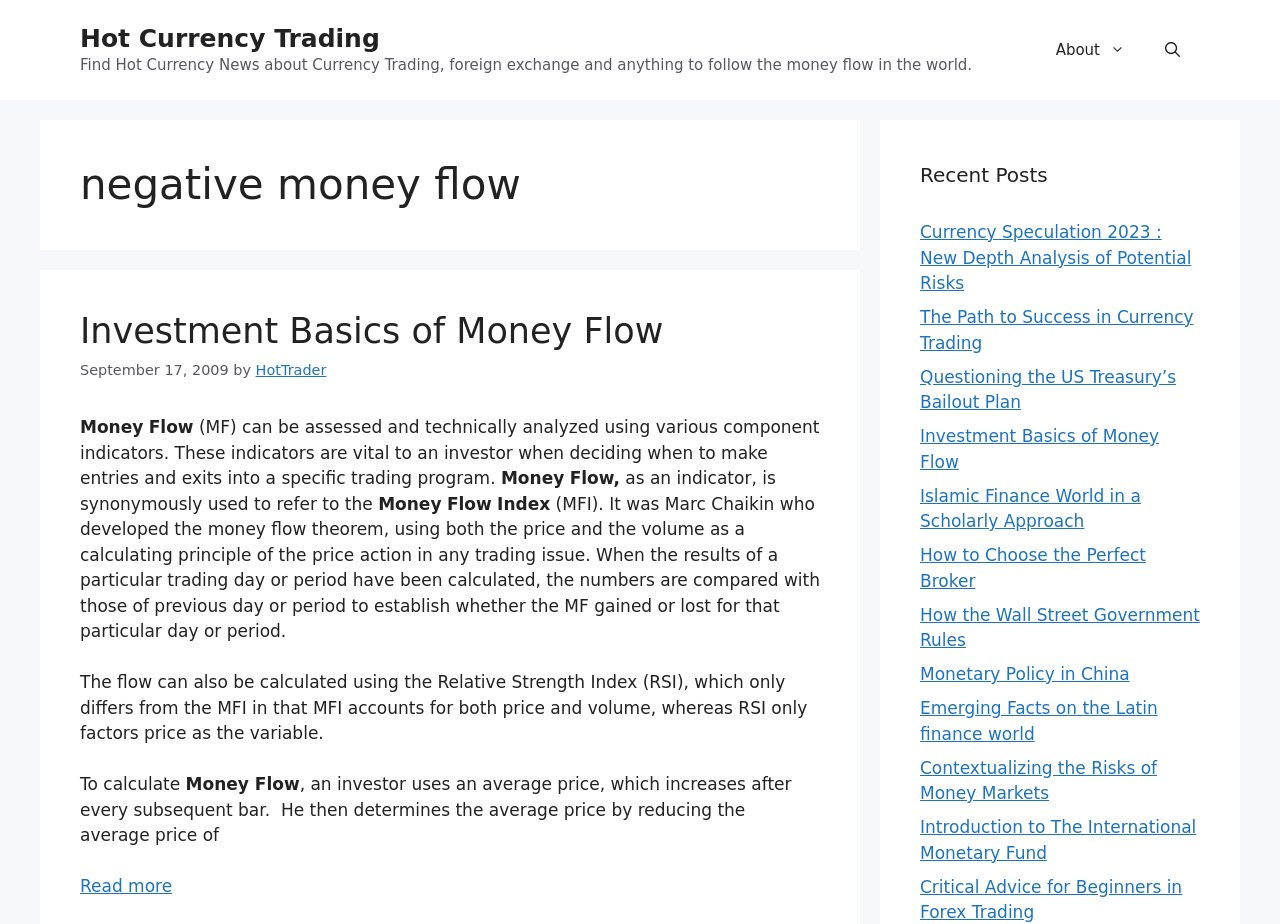What is the primary heading on this webpage?

negative money flow